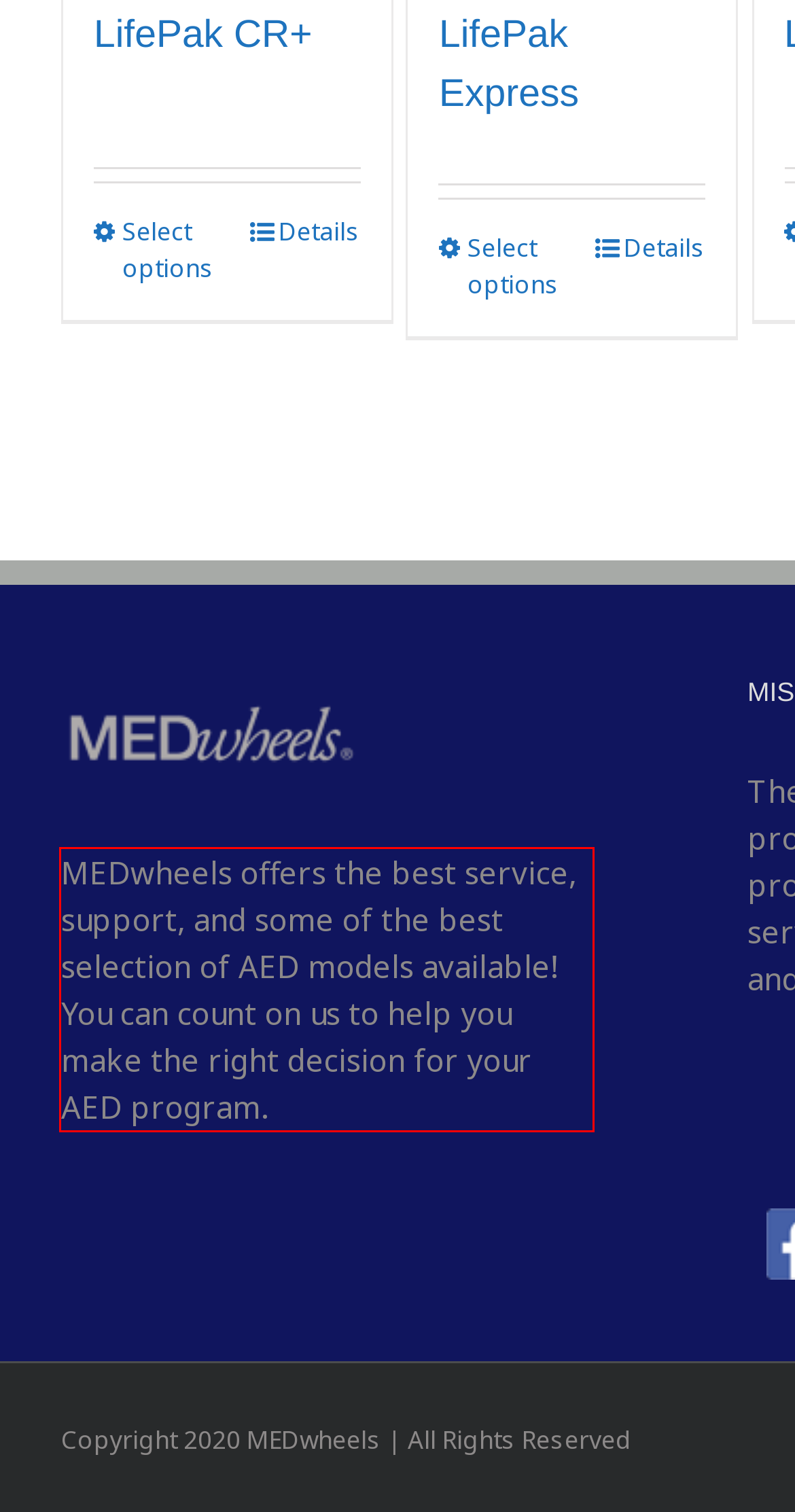Your task is to recognize and extract the text content from the UI element enclosed in the red bounding box on the webpage screenshot.

MEDwheels offers the best service, support, and some of the best selection of AED models available! You can count on us to help you make the right decision for your AED program.